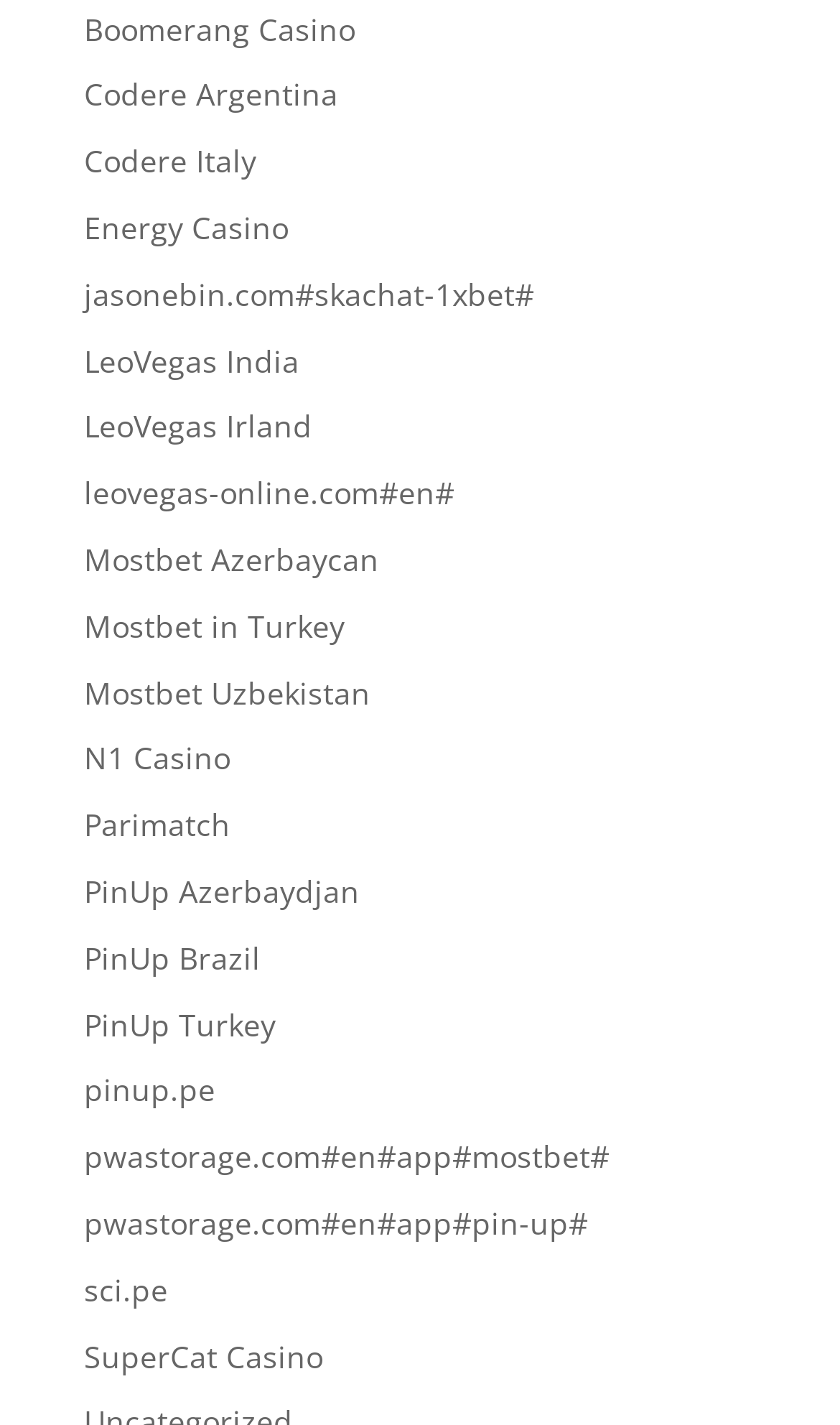Identify the bounding box coordinates of the region that should be clicked to execute the following instruction: "Go to Codere Argentina".

[0.1, 0.052, 0.403, 0.081]